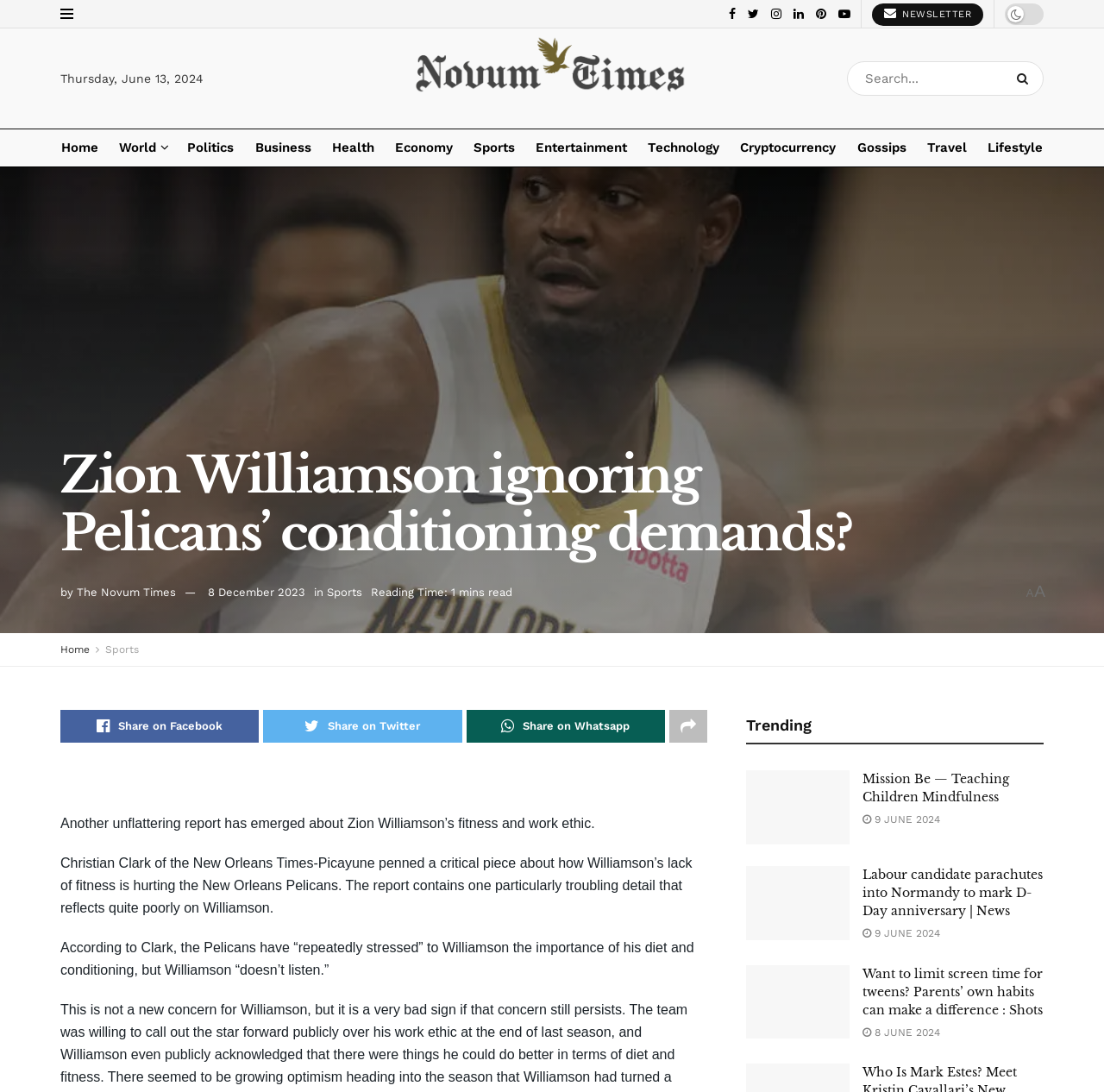What is the author of the critical piece about Zion Williamson?
Please answer the question as detailed as possible based on the image.

The article mentions a critical piece about Zion Williamson's fitness and work ethic, and the author of that piece is Christian Clark, who writes for the New Orleans Times-Picayune.